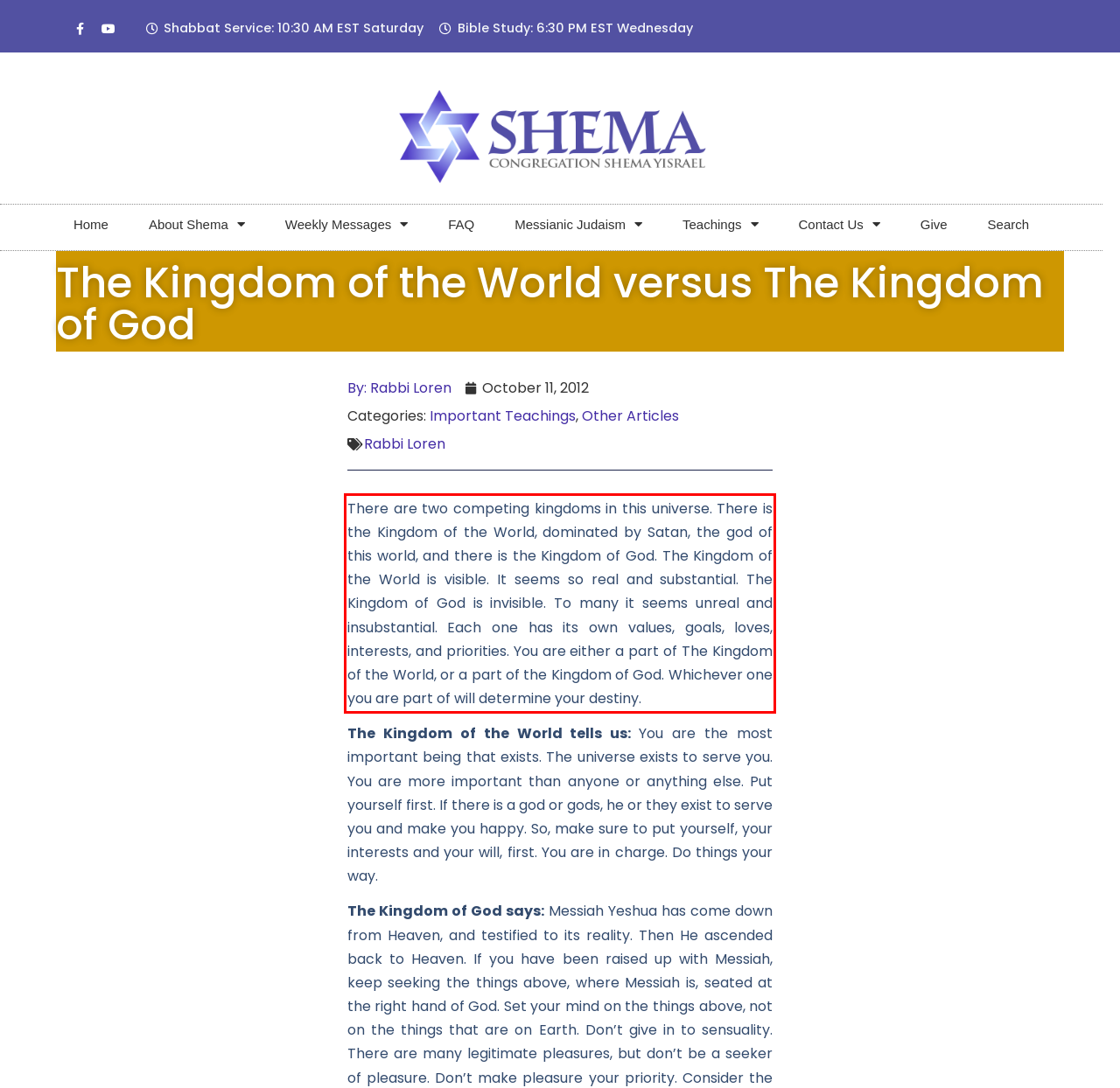The screenshot provided shows a webpage with a red bounding box. Apply OCR to the text within this red bounding box and provide the extracted content.

There are two competing kingdoms in this universe. There is the Kingdom of the World, dominated by Satan, the god of this world, and there is the Kingdom of God. The Kingdom of the World is visible. It seems so real and substantial. The Kingdom of God is invisible. To many it seems unreal and insubstantial. Each one has its own values, goals, loves, interests, and priorities. You are either a part of The Kingdom of the World, or a part of the Kingdom of God. Whichever one you are part of will determine your destiny.